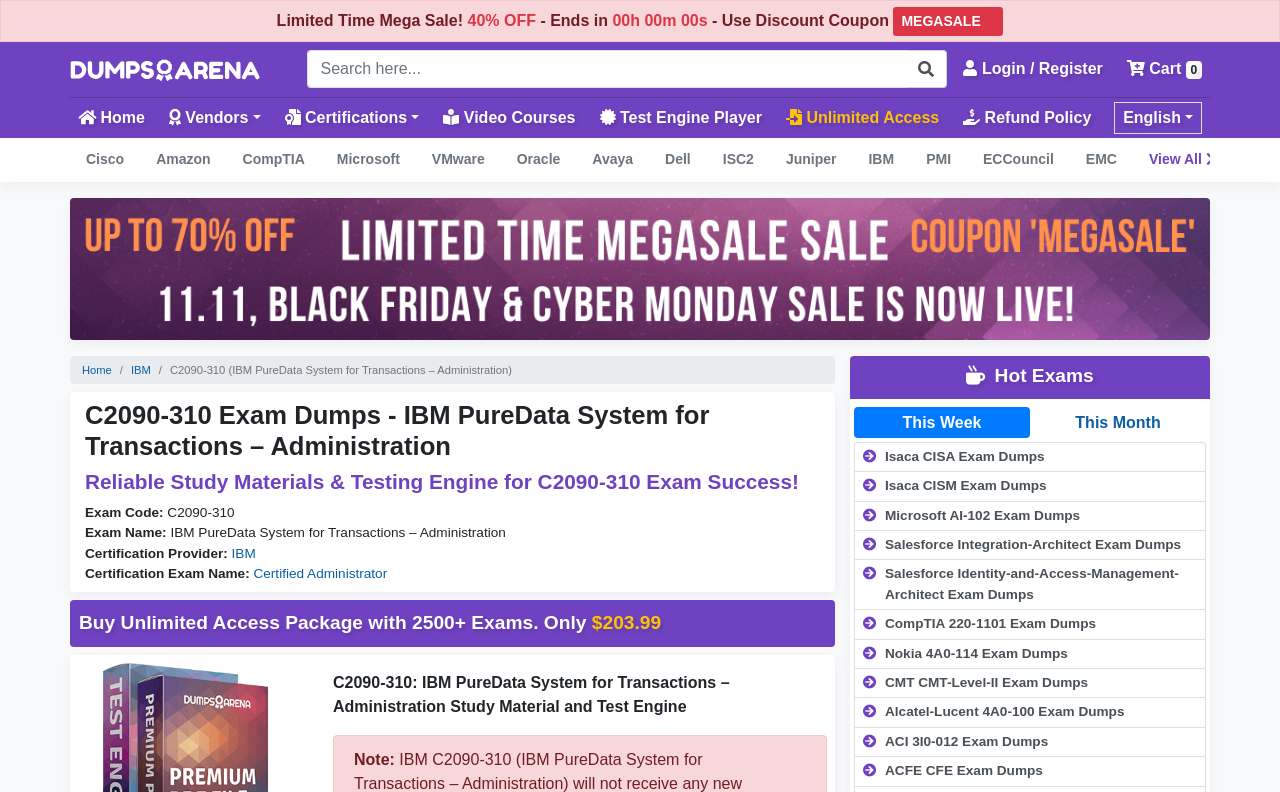Can you locate the main headline on this webpage and provide its text content?

C2090-310 Exam Dumps - IBM PureData System for Transactions – Administration